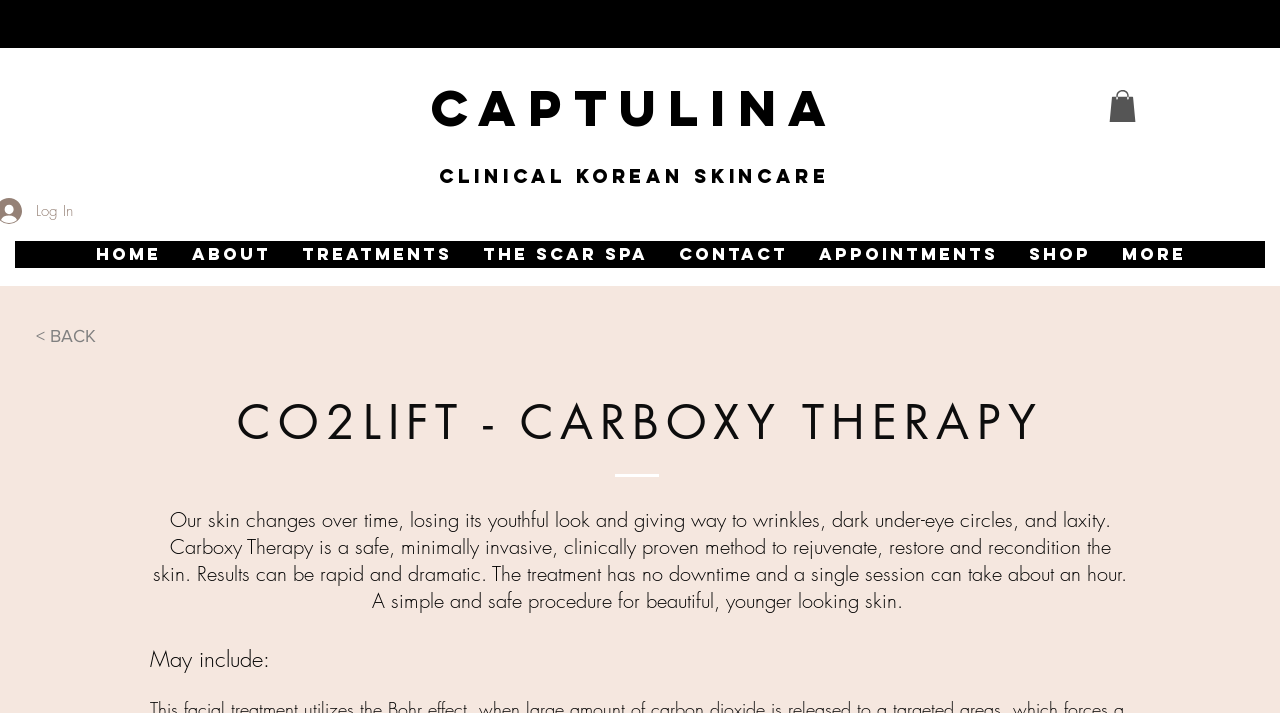What is the text above the 'SCHEDULE YOUR APPOINTMENT HERE' link?
Please utilize the information in the image to give a detailed response to the question.

I found the answer by looking at the heading 'CAPTULINA CLINICAL KOREAN SKINCARE' which is above the link 'SCHEDULE YOUR APPOINTMENT HERE'.